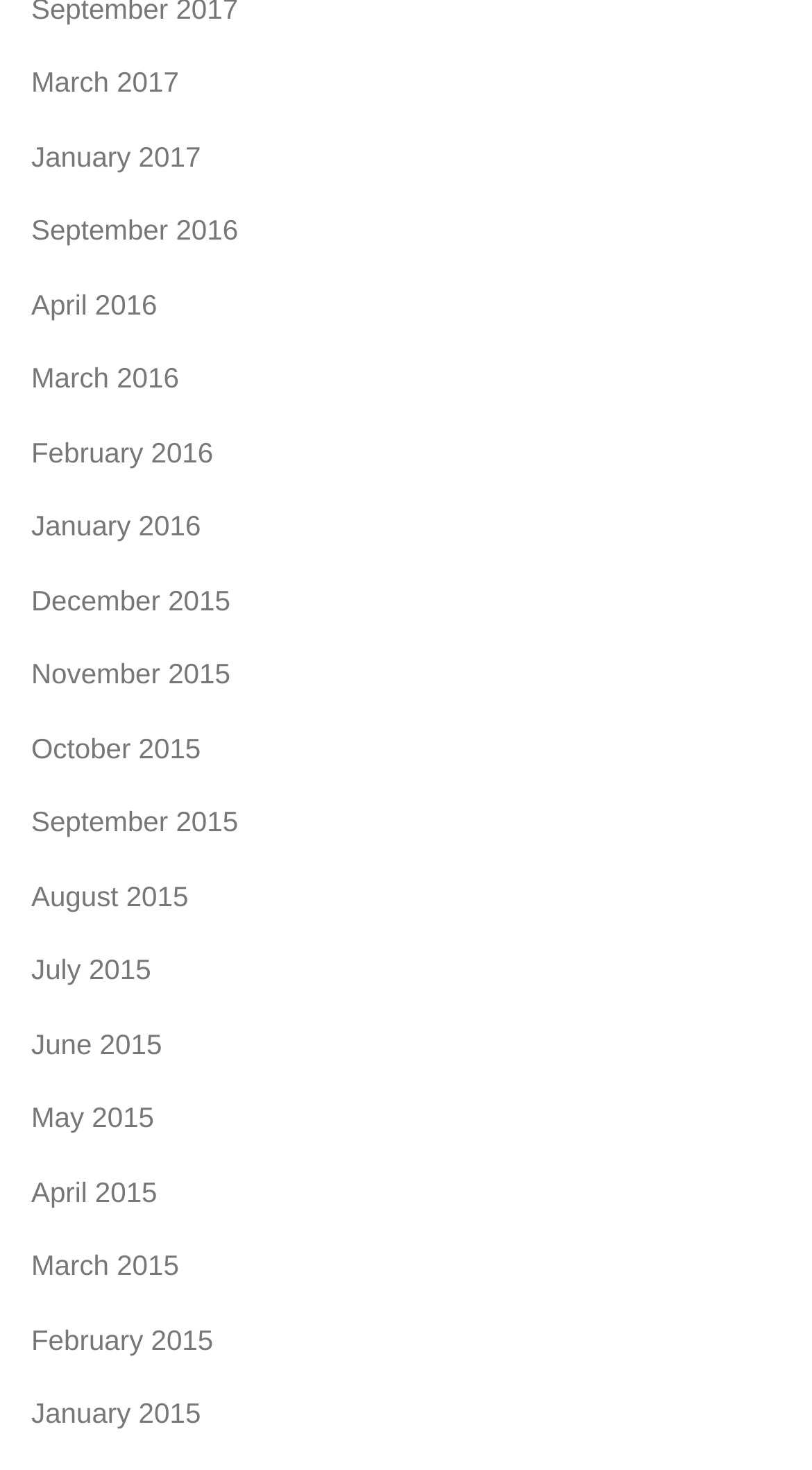Locate the bounding box coordinates of the area you need to click to fulfill this instruction: 'Explore Best Online Bingo'. The coordinates must be in the form of four float numbers ranging from 0 to 1: [left, top, right, bottom].

None